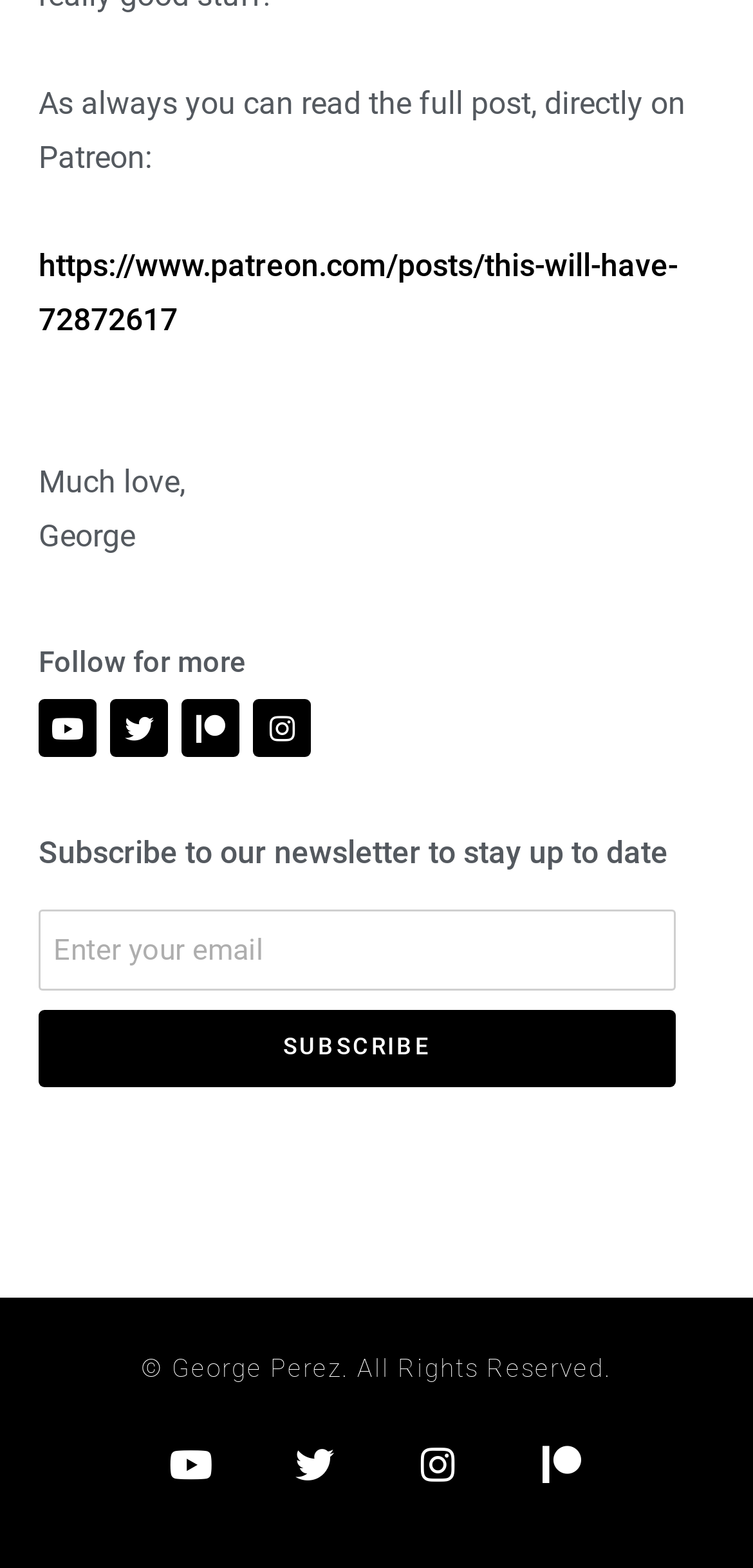Using details from the image, please answer the following question comprehensively:
What is the purpose of the textbox?

The textbox is located below the heading 'Subscribe to our newsletter to stay up to date' and has a placeholder text 'Enter your email'. This suggests that the purpose of the textbox is to enter an email address to subscribe to the newsletter.